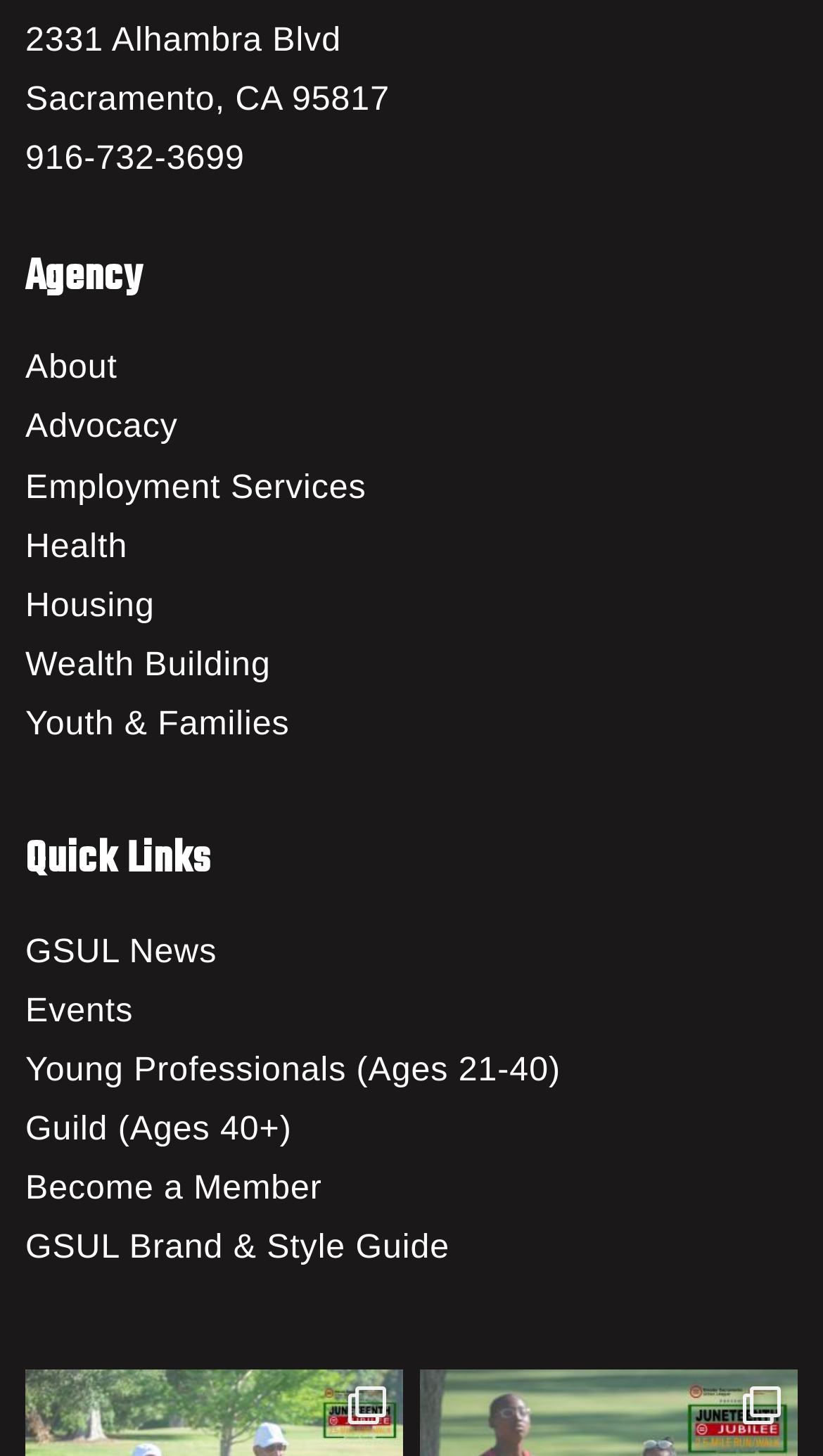How many links are there under 'Quick Links'?
Please provide a detailed answer to the question.

I counted the number of link elements under the 'Quick Links' static text element, which are 'GSUL News', 'Events', 'Young Professionals (Ages 21-40)', 'Guild (Ages 40+)', 'Become a Member', and 'GSUL Brand & Style Guide'.